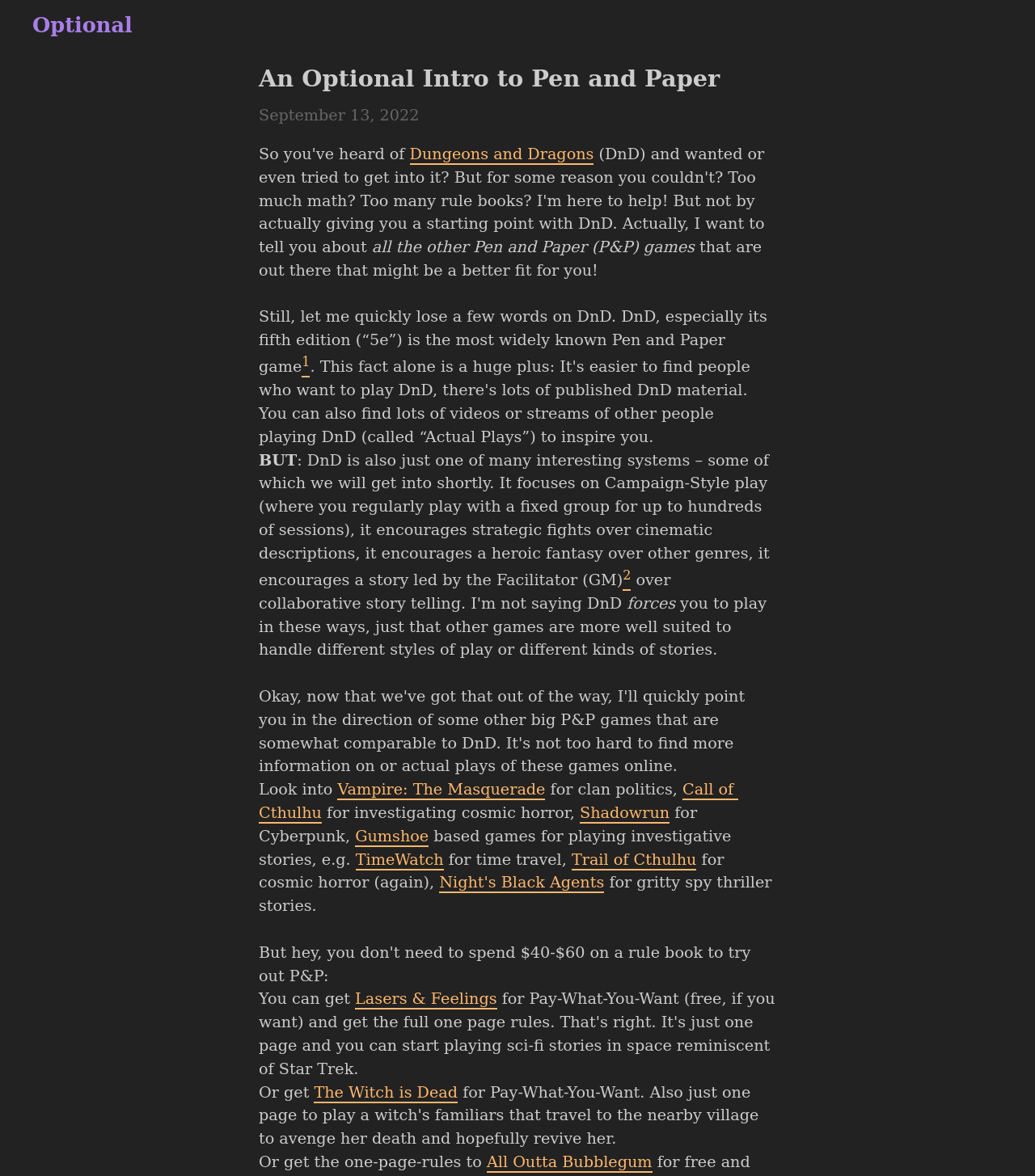Answer the question with a brief word or phrase:
What is the date mentioned in the webpage?

September 13, 2022